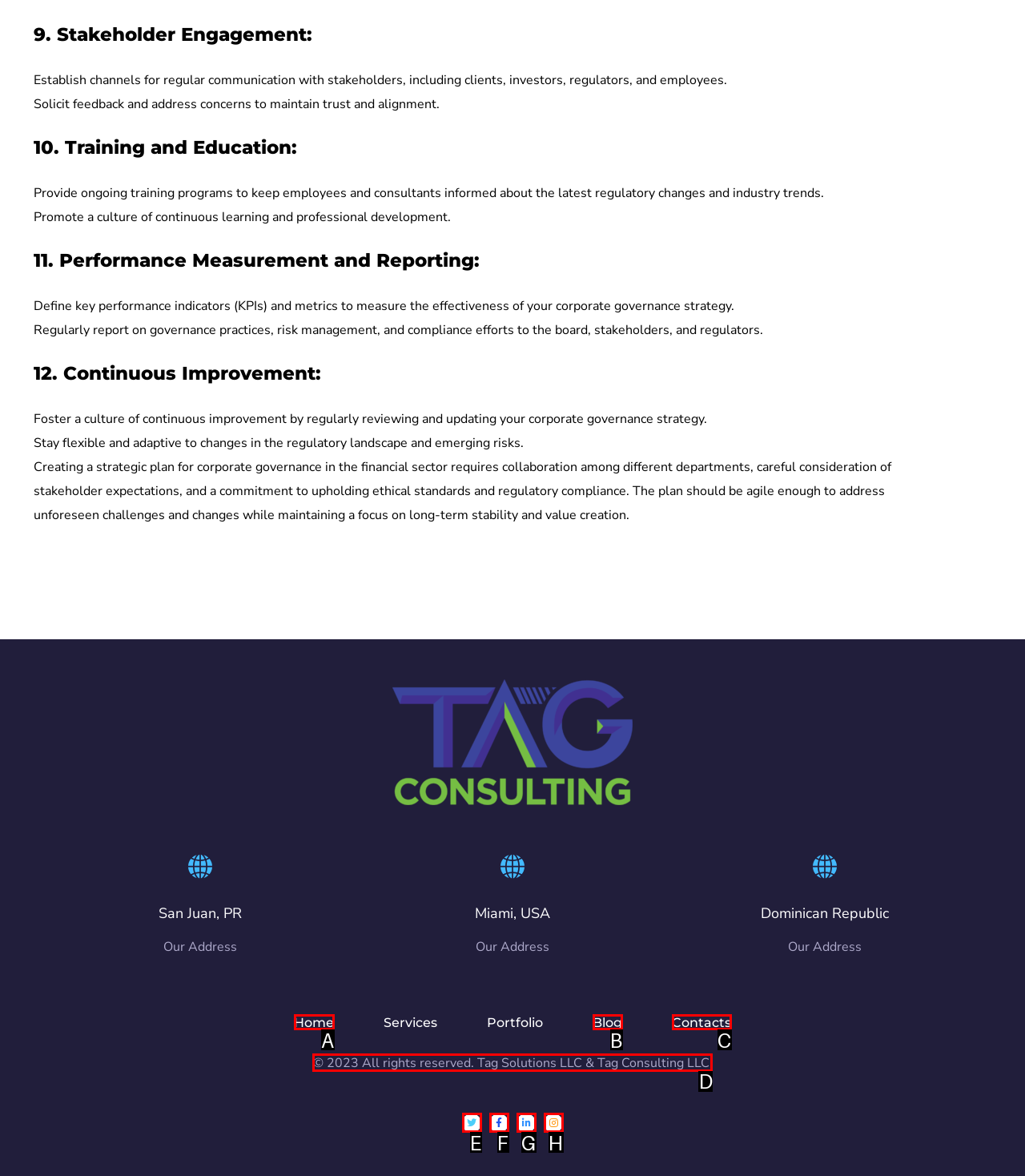To achieve the task: Read the copyright information, which HTML element do you need to click?
Respond with the letter of the correct option from the given choices.

D